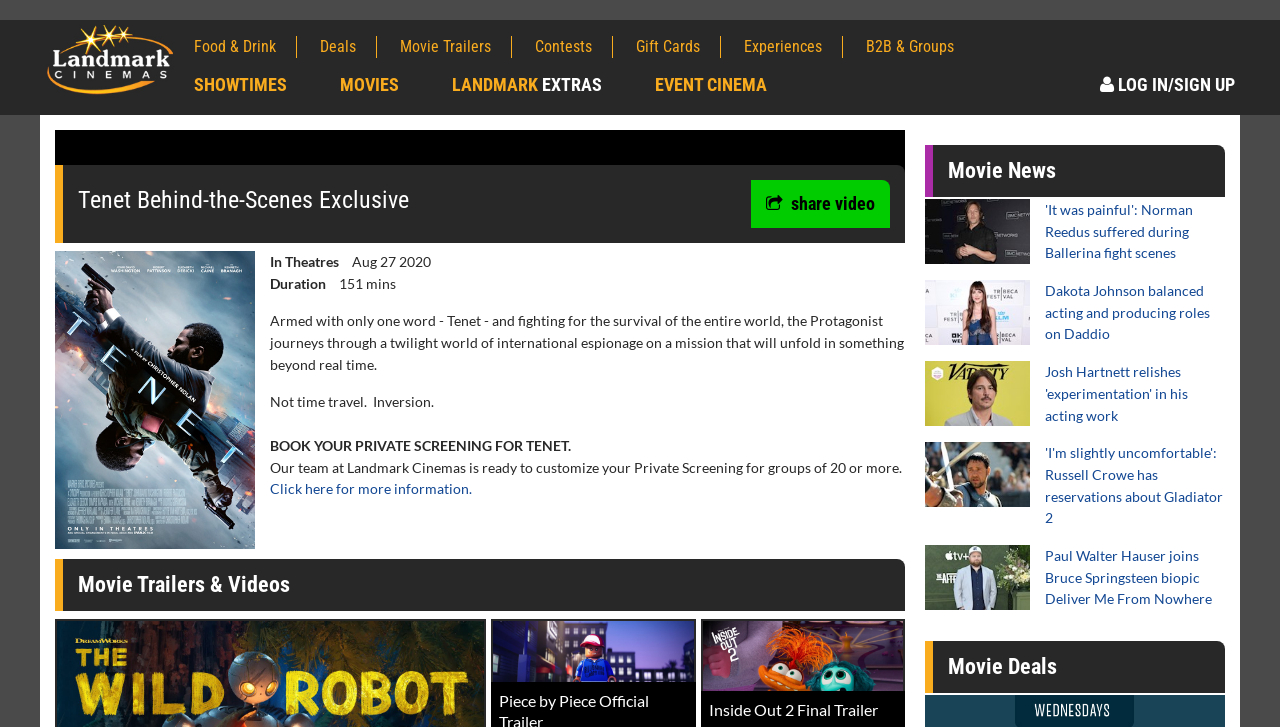Examine the image and give a thorough answer to the following question:
What is the purpose of the 'BOOK YOUR PRIVATE SCREENING FOR TENET' section?

By reading the surrounding text, I understand that the 'BOOK YOUR PRIVATE SCREENING FOR TENET' section is intended to promote private screenings of the movie Tenet for groups of 20 or more, and that the team at Landmark Cinemas is ready to customize these events.